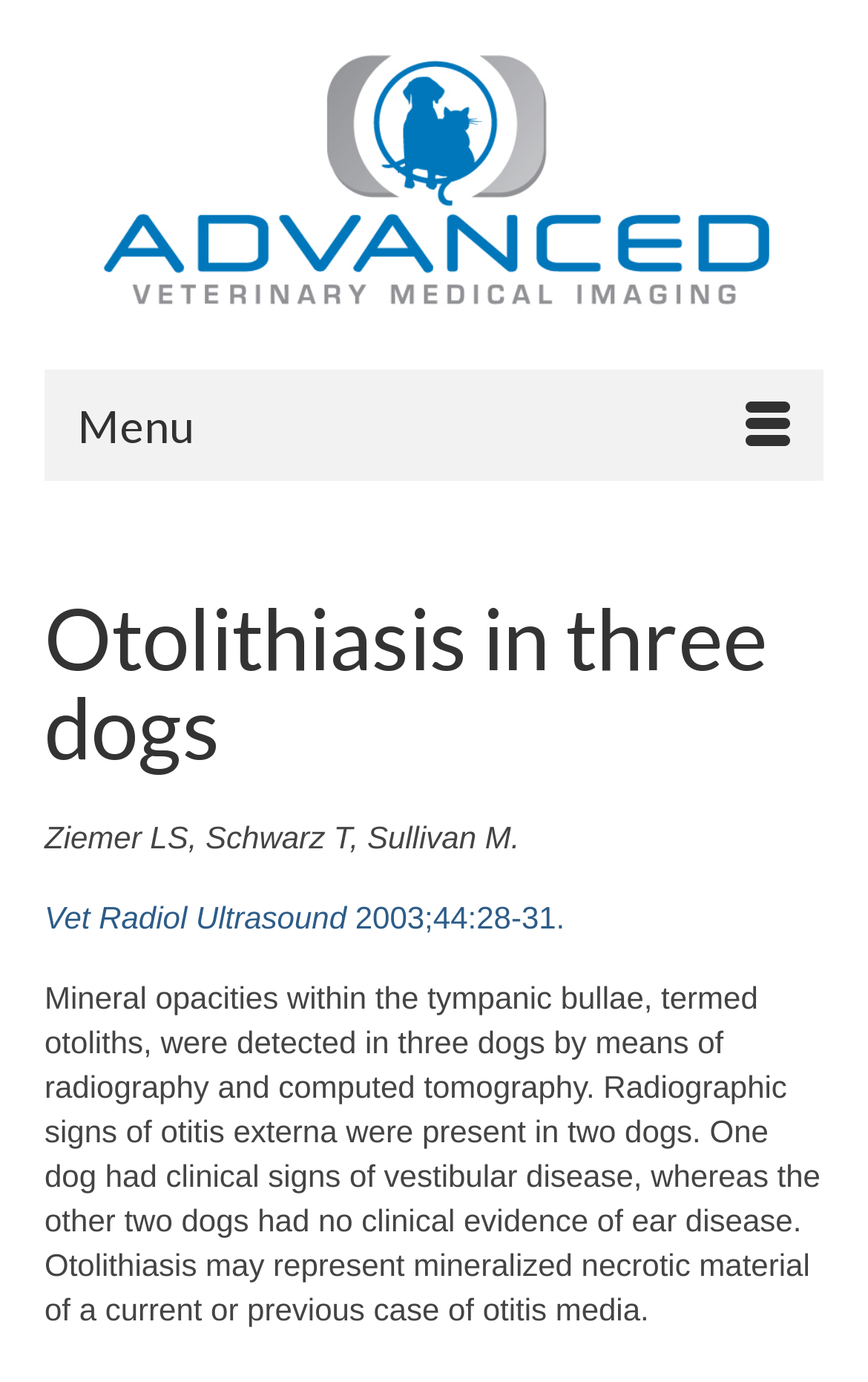What is the journal name where the study was published?
From the image, respond with a single word or phrase.

Vet Radiol Ultrasound